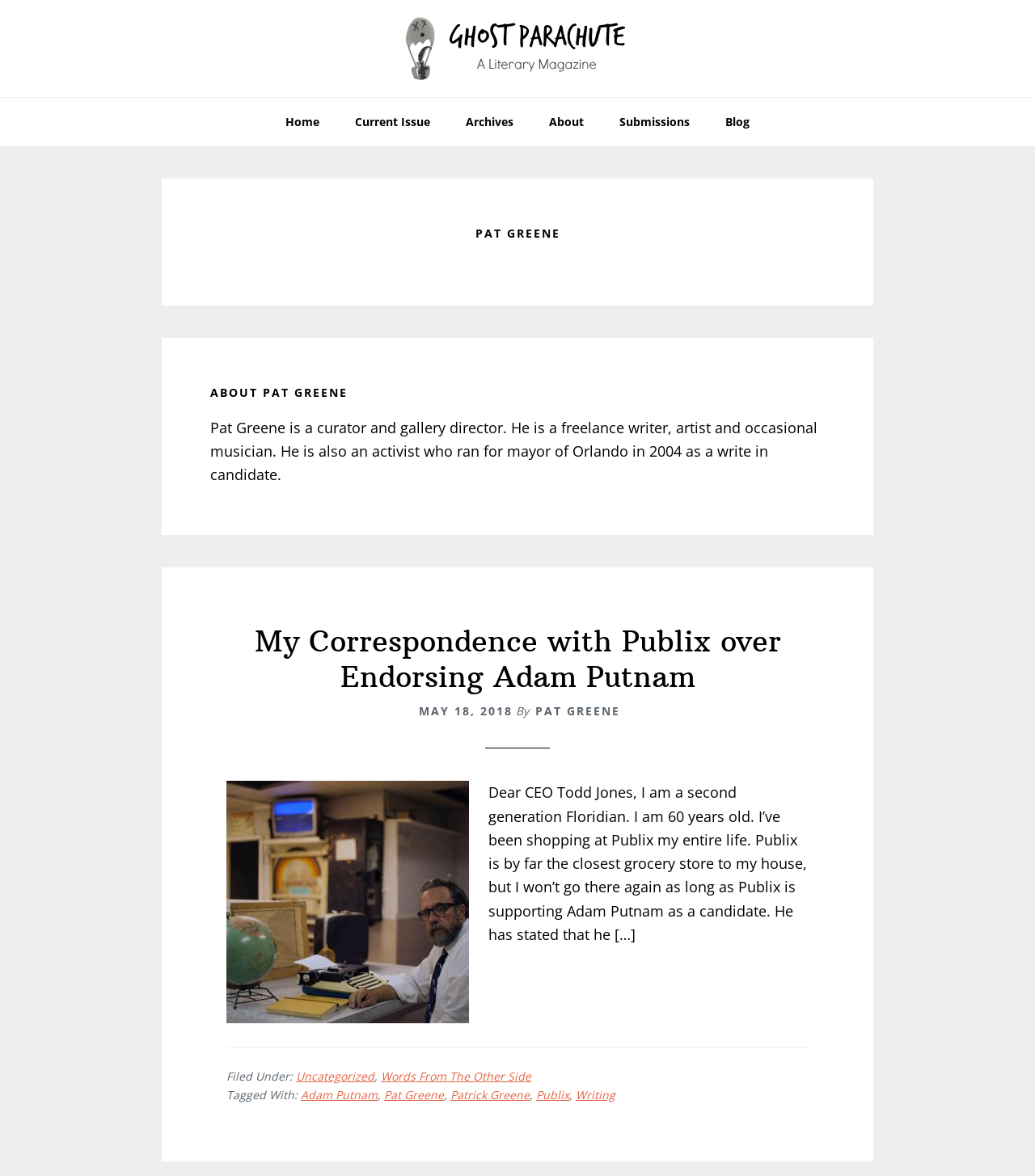Please examine the image and answer the question with a detailed explanation:
What is the date of the latest article?

The date of the latest article can be found in the article 'My Correspondence with Publix over Endorsing Adam Putnam', where it is mentioned as 'MAY 18, 2018'.